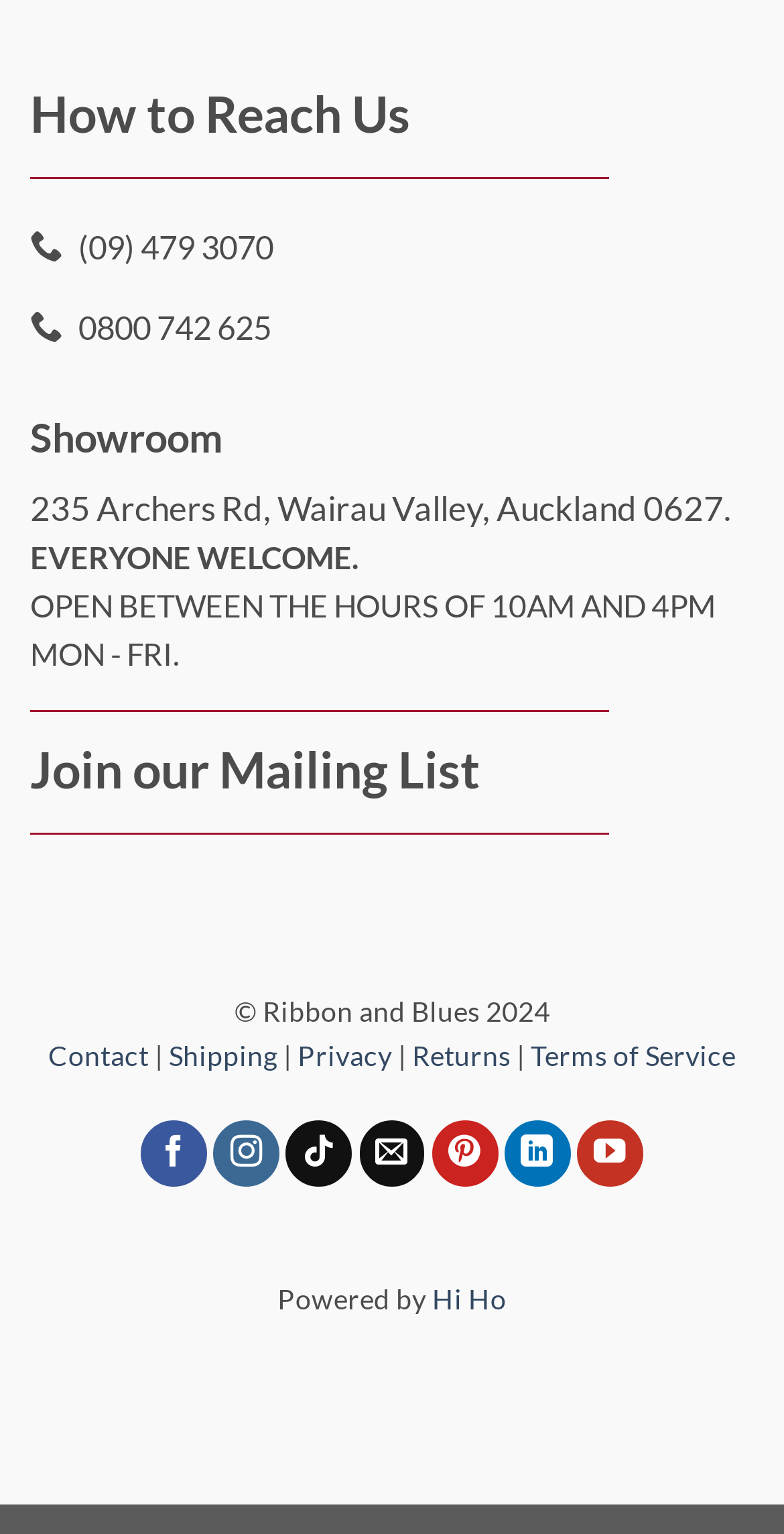Please find the bounding box coordinates in the format (top-left x, top-left y, bottom-right x, bottom-right y) for the given element description. Ensure the coordinates are floating point numbers between 0 and 1. Description: Hi Ho

[0.551, 0.836, 0.646, 0.857]